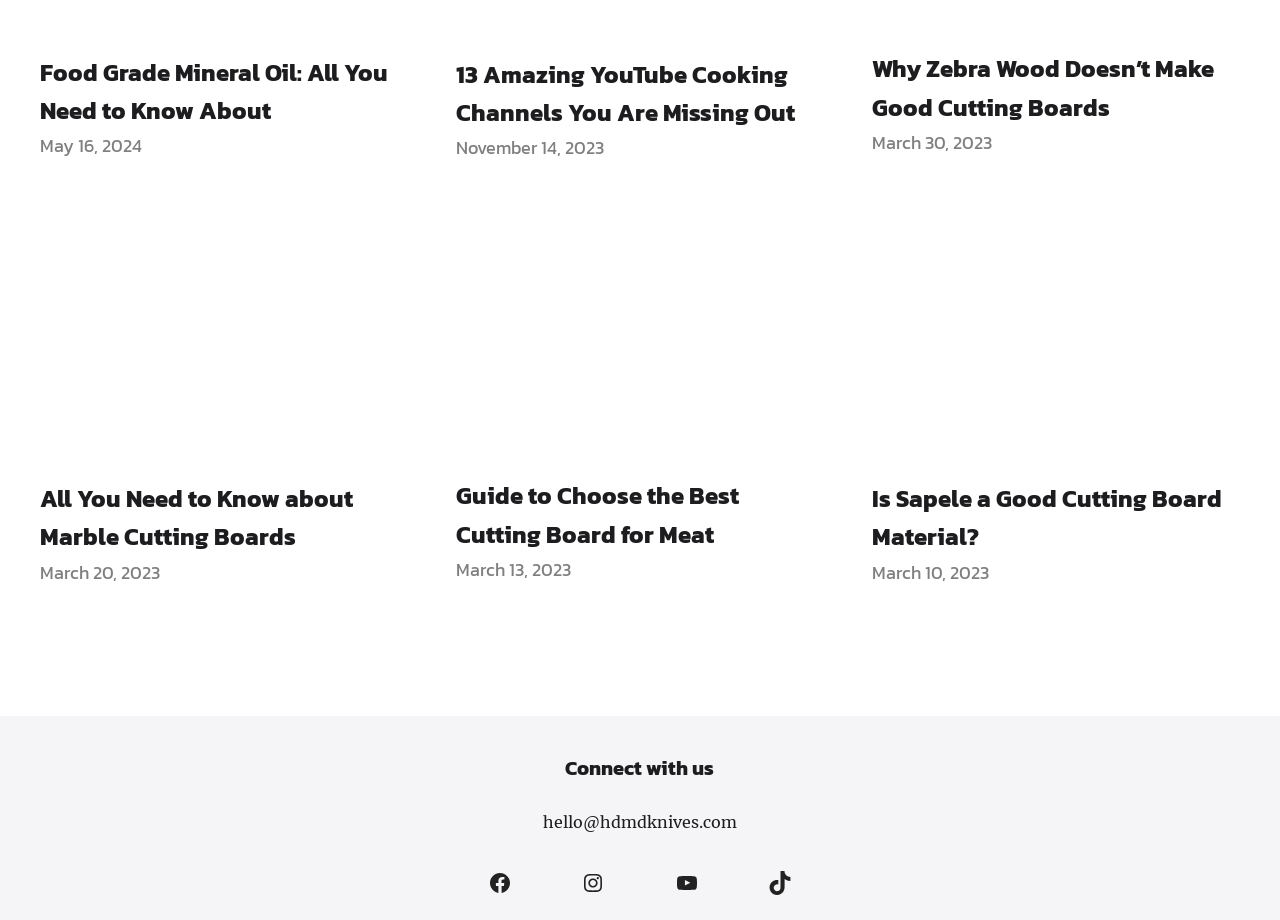Please respond to the question with a concise word or phrase:
What is the purpose of the section with links to Facebook, Instagram, YouTube, and TikTok?

Connect with us